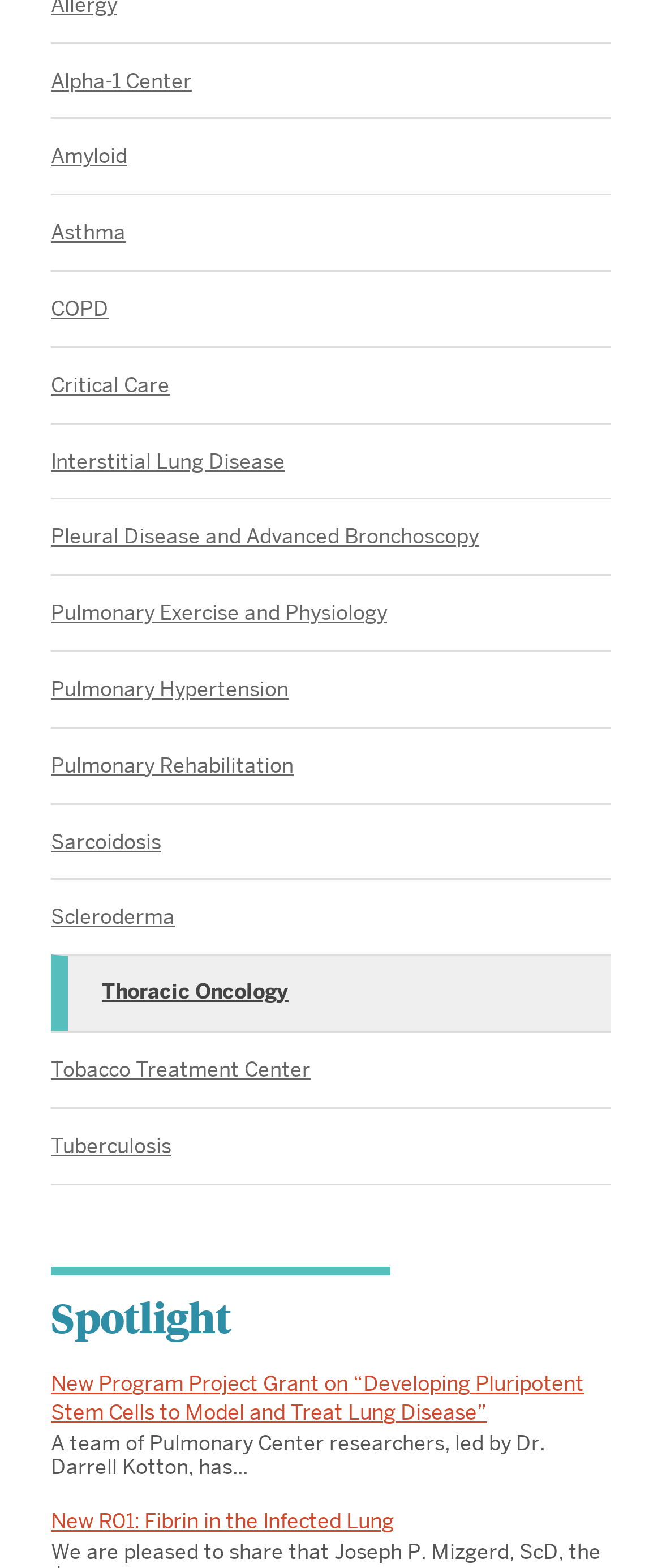Could you determine the bounding box coordinates of the clickable element to complete the instruction: "View information on Interstitial Lung Disease"? Provide the coordinates as four float numbers between 0 and 1, i.e., [left, top, right, bottom].

[0.077, 0.27, 0.923, 0.318]